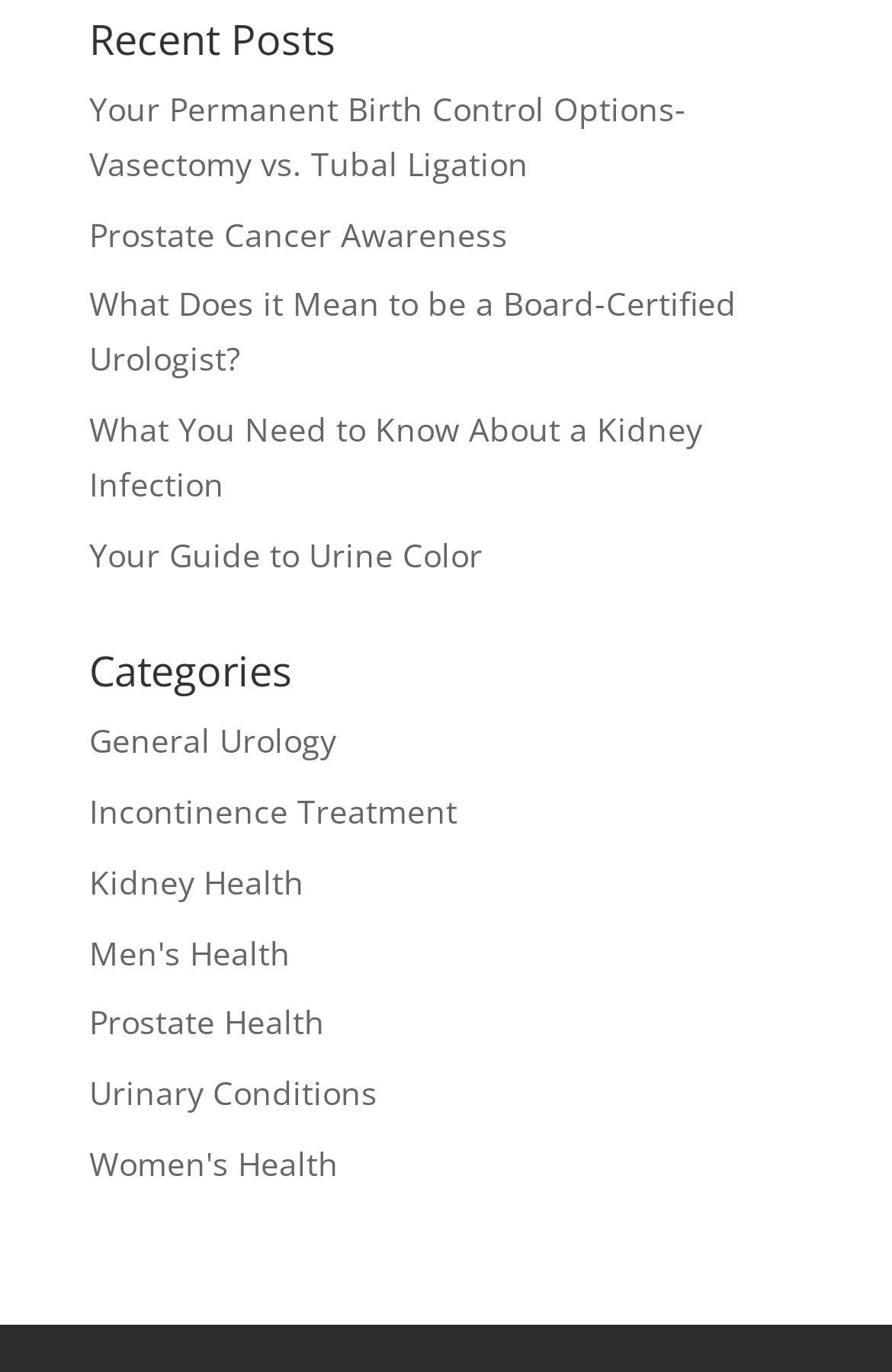Locate the bounding box coordinates of the clickable region necessary to complete the following instruction: "Learn about kidney health". Provide the coordinates in the format of four float numbers between 0 and 1, i.e., [left, top, right, bottom].

[0.1, 0.627, 0.341, 0.659]